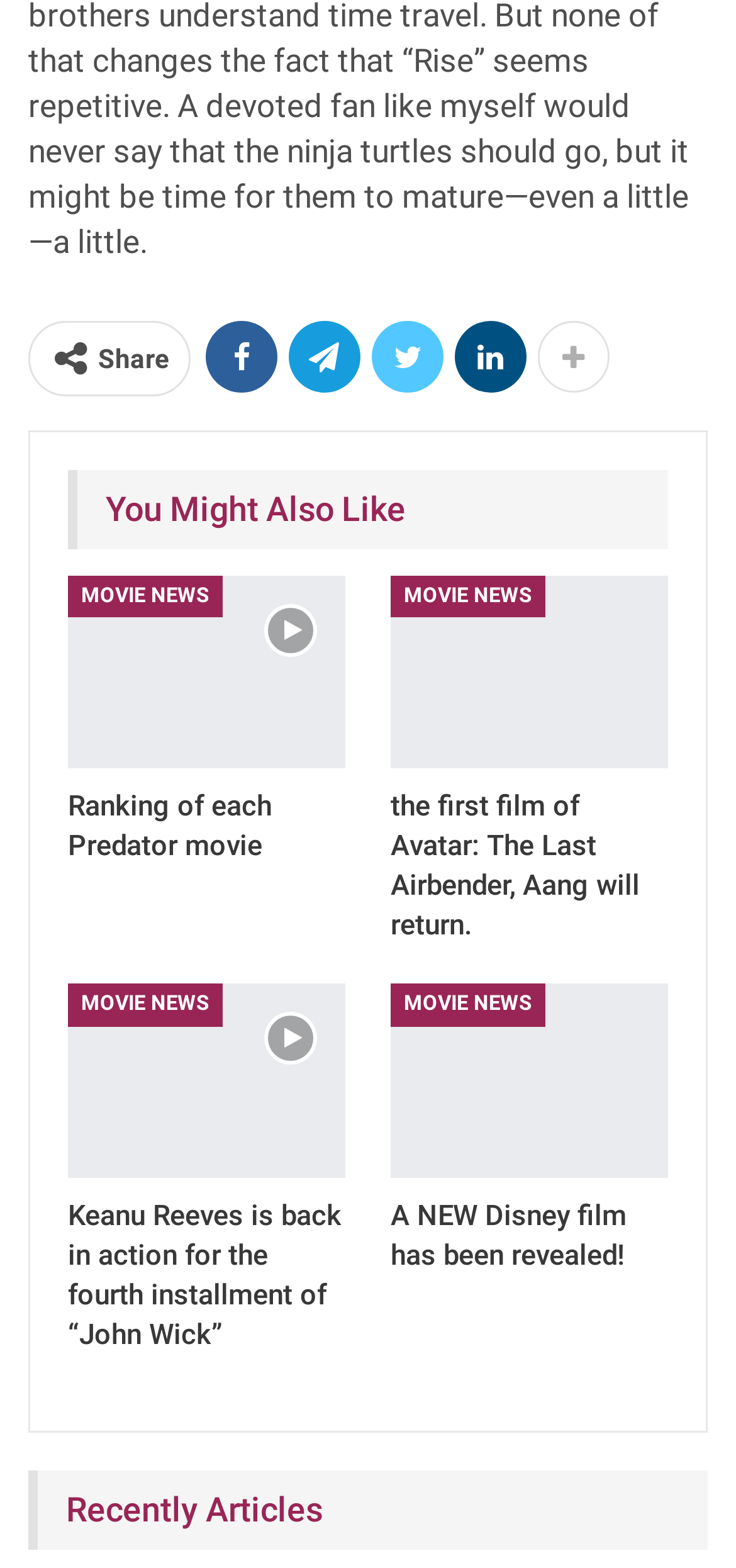Provide a one-word or one-phrase answer to the question:
What is the first social media icon?

Share